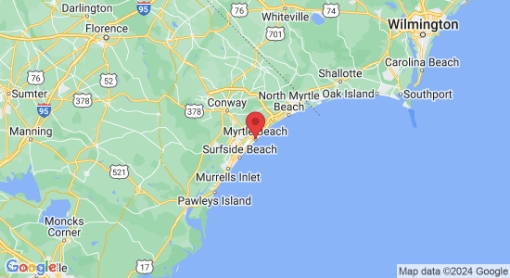Use the information in the screenshot to answer the question comprehensively: What is Myrtle Beach known for?

According to the caption, Myrtle Beach is known for its stunning beaches, vibrant nightlife, and numerous attractions, including golf courses and shopping areas. This suggests that Myrtle Beach is a popular tourist destination that offers a range of activities and experiences for visitors.